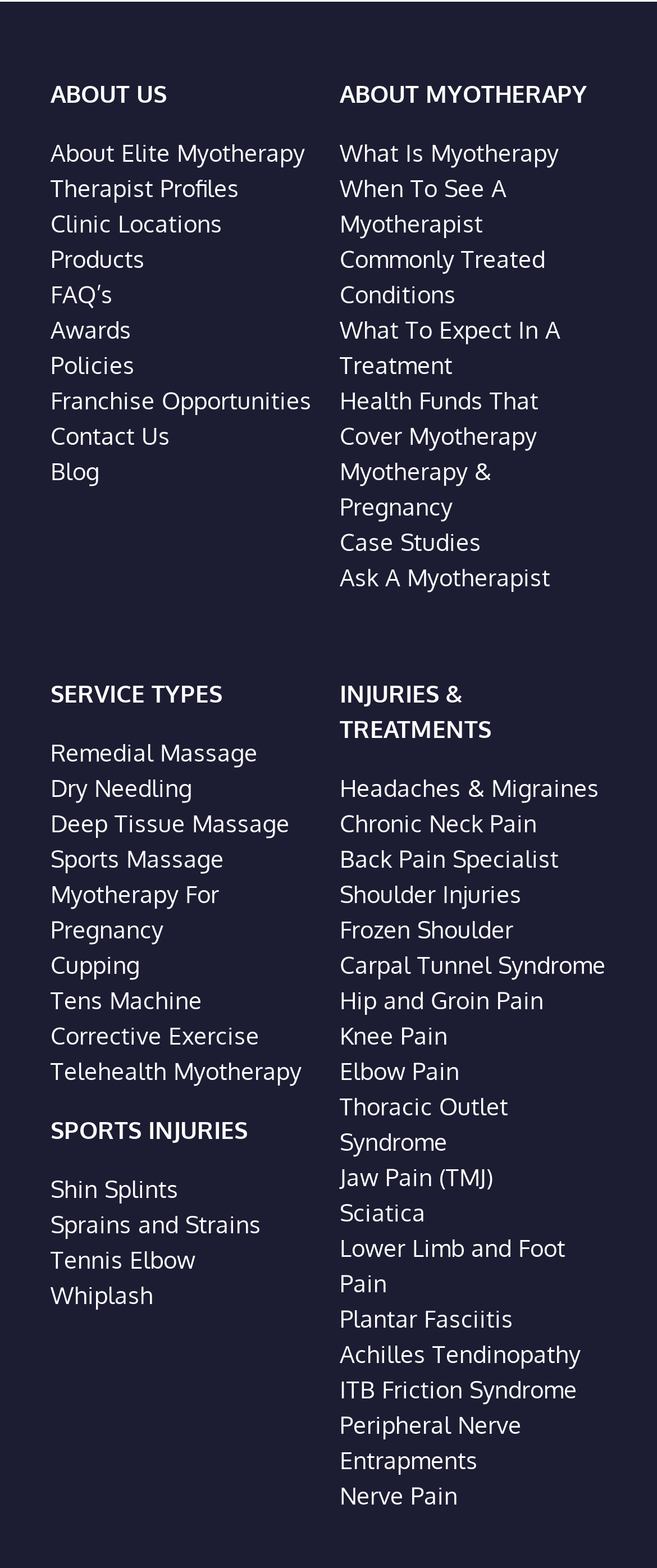Respond with a single word or phrase for the following question: 
What is the 'Ask A Myotherapist' section for?

To ask questions to a Myotherapist